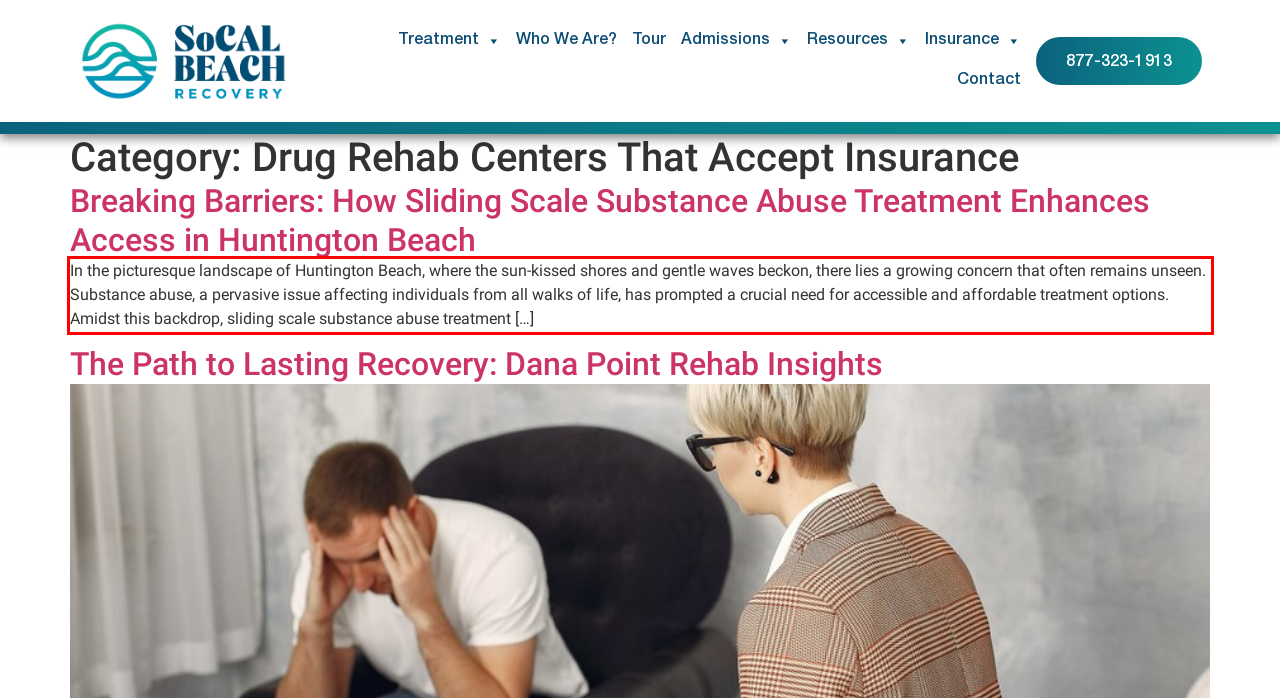You are provided with a screenshot of a webpage that includes a red bounding box. Extract and generate the text content found within the red bounding box.

In the picturesque landscape of Huntington Beach, where the sun-kissed shores and gentle waves beckon, there lies a growing concern that often remains unseen. Substance abuse, a pervasive issue affecting individuals from all walks of life, has prompted a crucial need for accessible and affordable treatment options. Amidst this backdrop, sliding scale substance abuse treatment […]